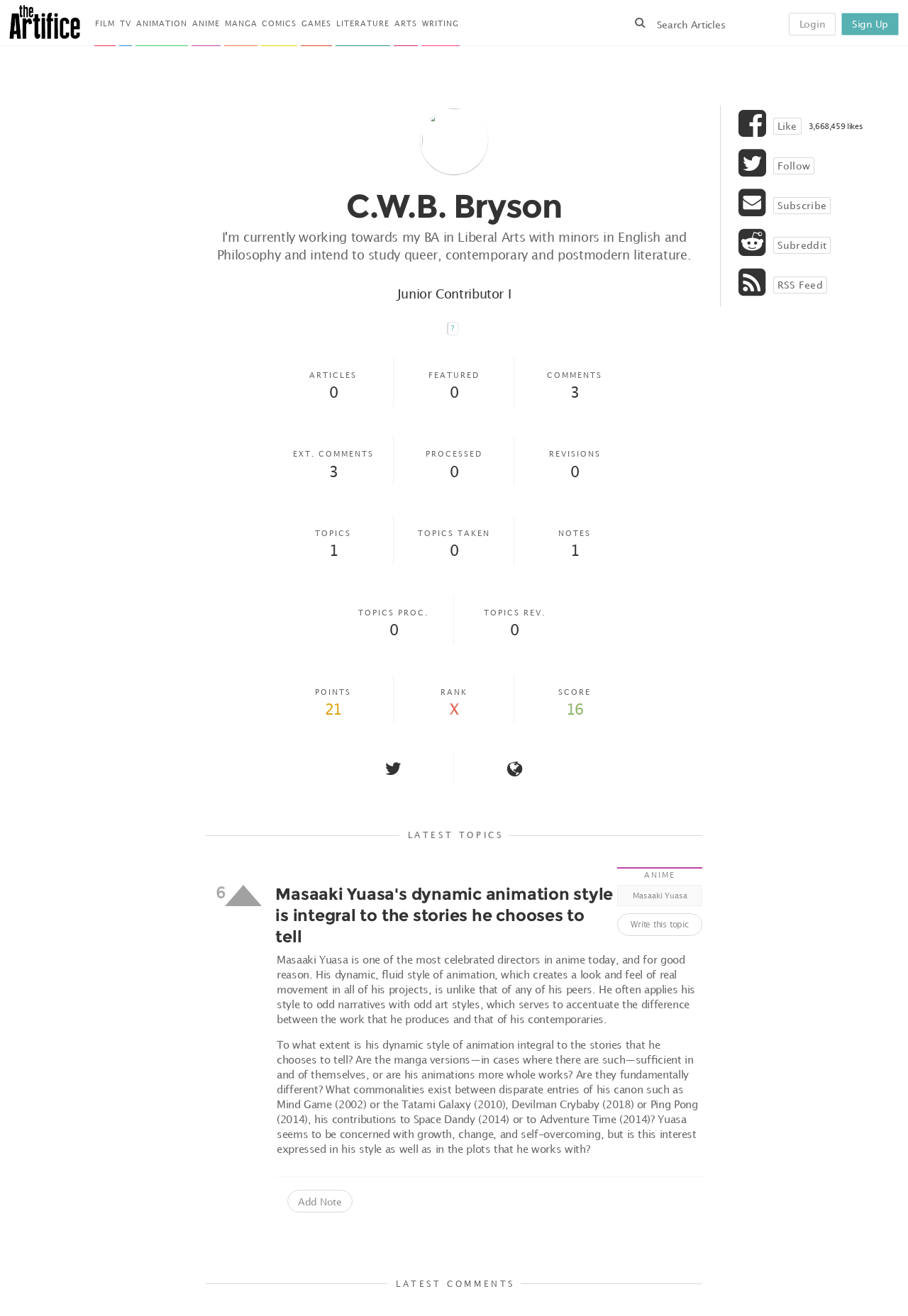What is the purpose of the 'Write this topic' button?
Kindly offer a comprehensive and detailed response to the question.

The 'Write this topic' button is likely used to write an article on the topic mentioned, in this case, Masaaki Yuasa's dynamic animation style, allowing users to contribute to the webpage's content.